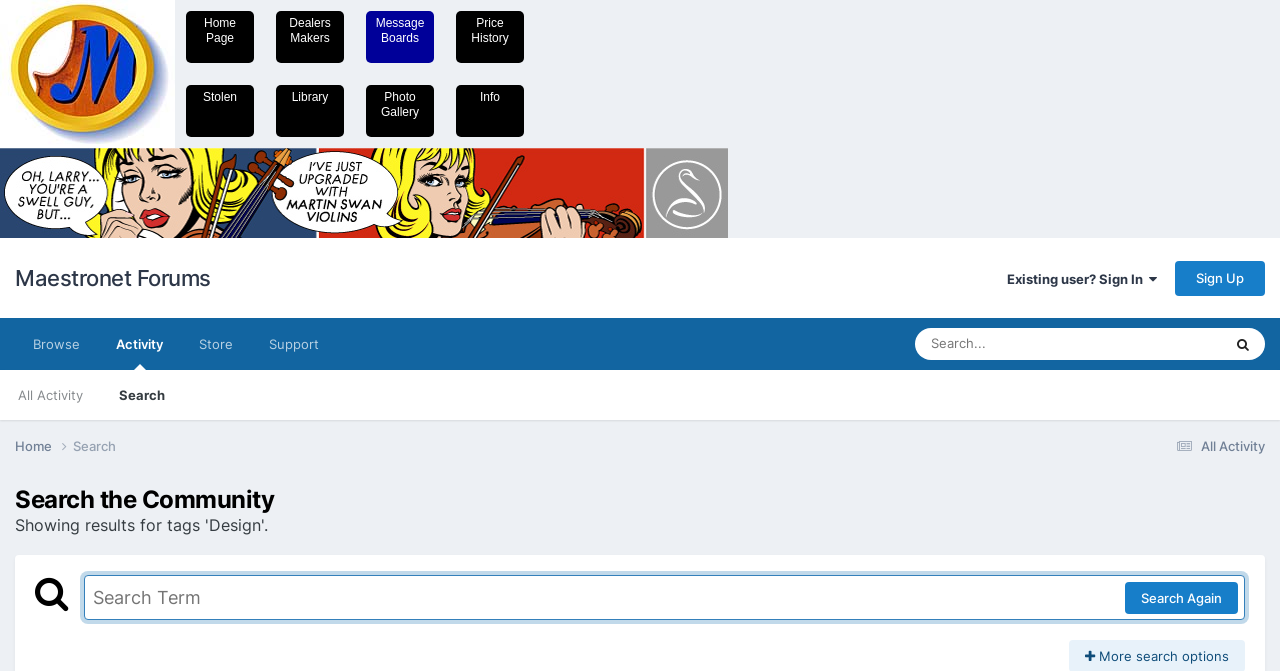Locate the UI element described by parent_node: Search Again and provide its bounding box coordinates. Use the format (top-left x, top-left y, bottom-right x, bottom-right y) with all values as floating point numbers between 0 and 1.

[0.027, 0.857, 0.053, 0.912]